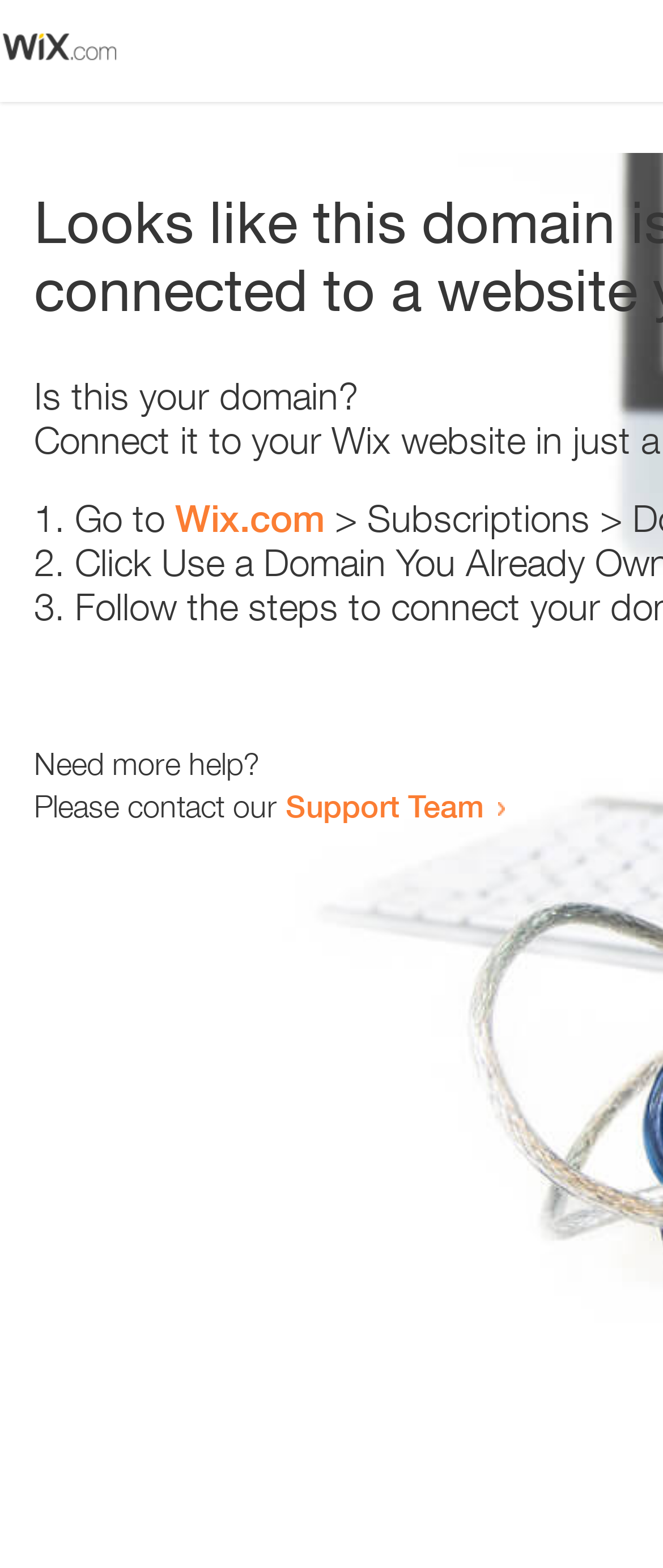Determine the main headline from the webpage and extract its text.

Looks like this domain isn't
connected to a website yet